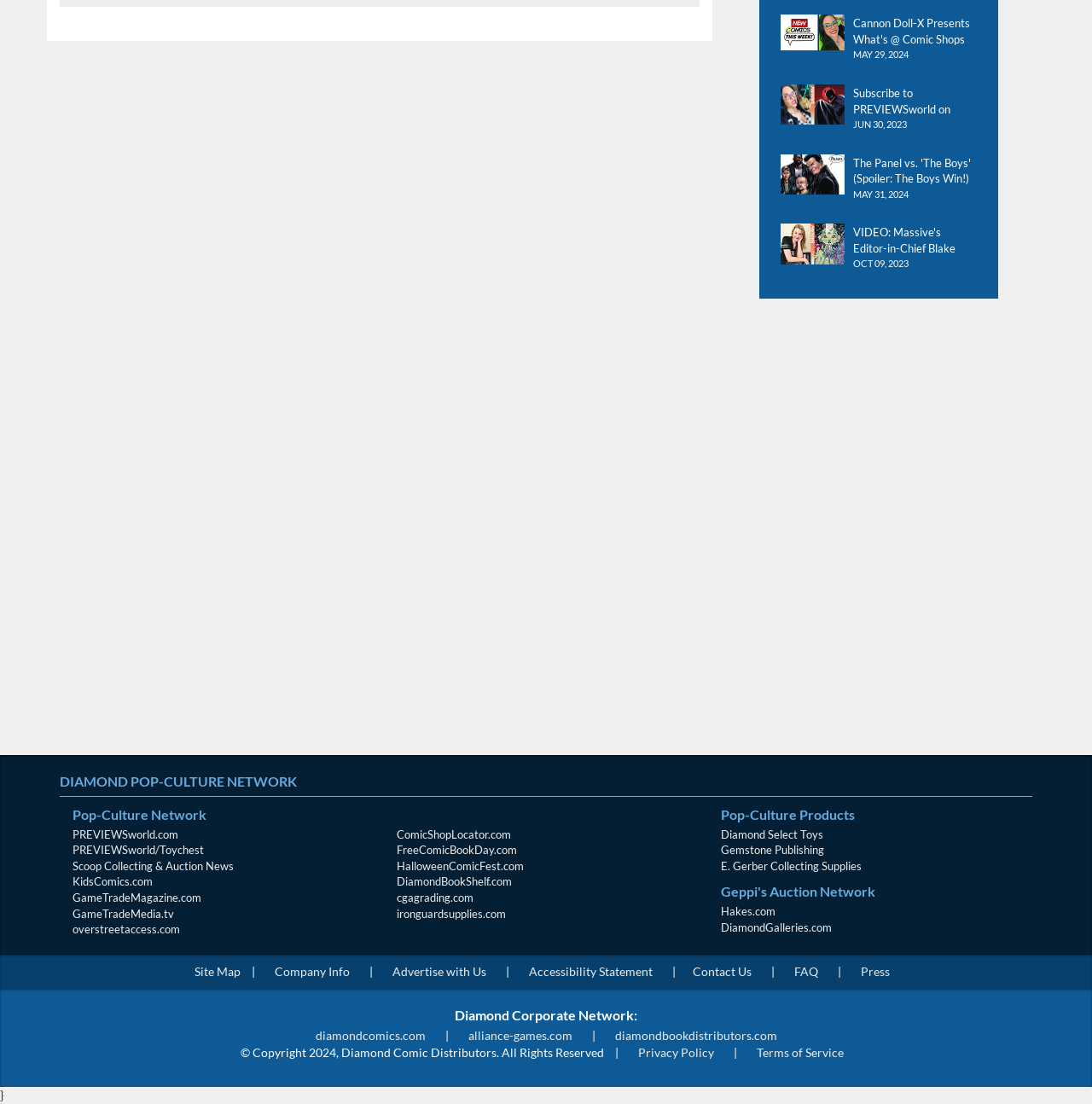Kindly determine the bounding box coordinates of the area that needs to be clicked to fulfill this instruction: "Click on the link to subscribe to PREVIEWSworld on YouTube".

[0.715, 0.073, 0.781, 0.113]